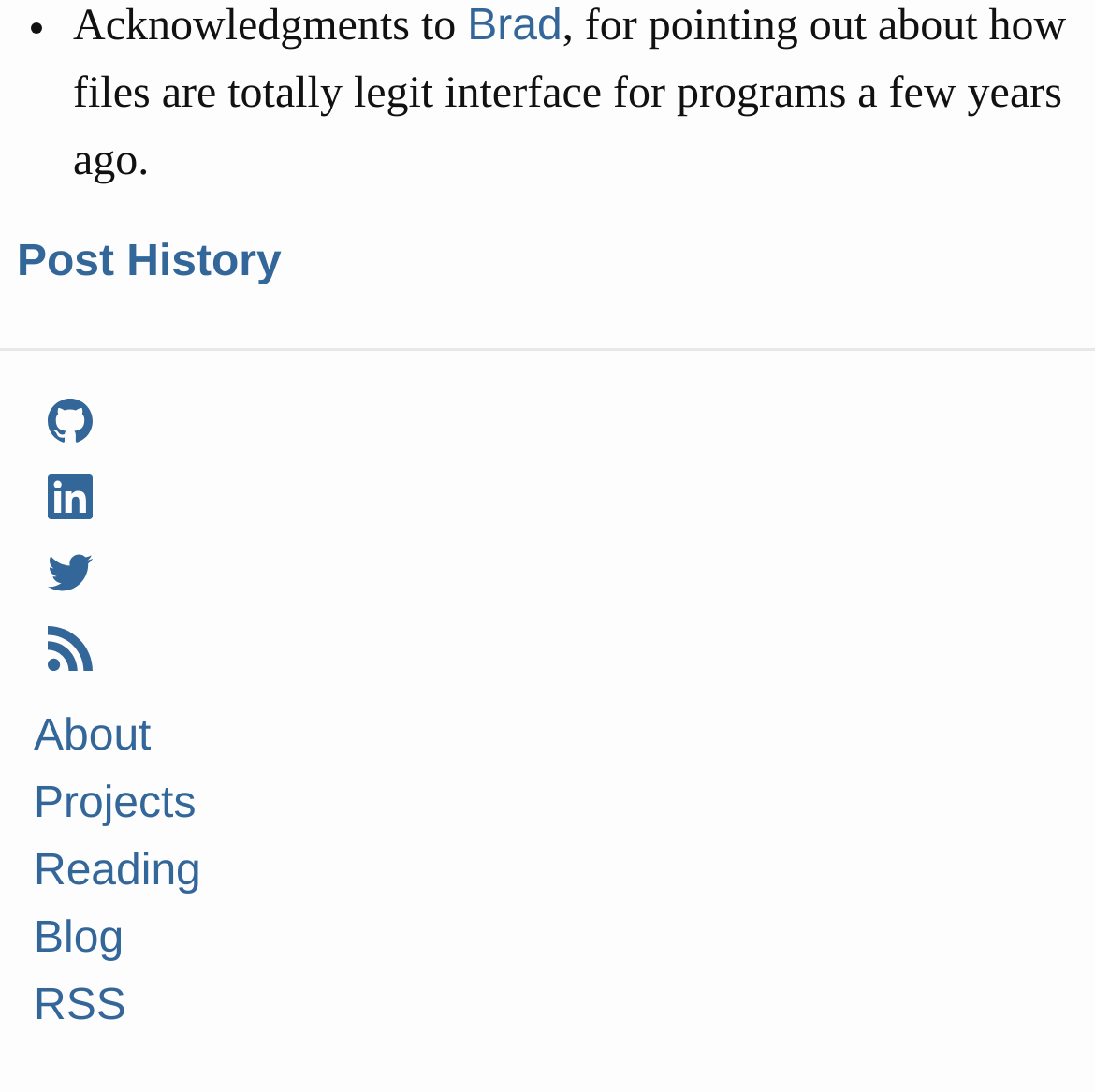What is the position of the 'Post History' link?
Provide a well-explained and detailed answer to the question.

The 'Post History' link is located at the top-left corner of the webpage, with its bounding box coordinates being [0.015, 0.219, 0.257, 0.262].